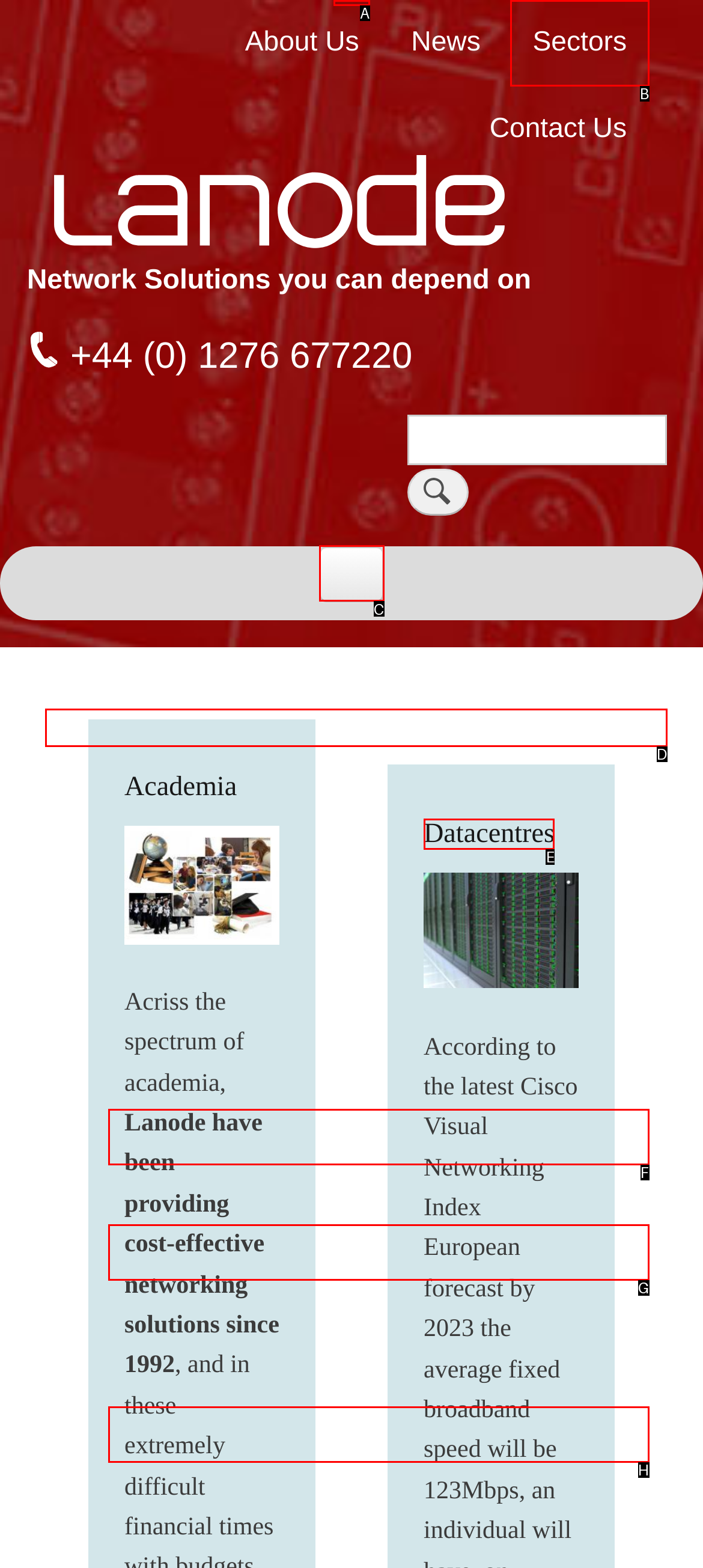Identify the option that corresponds to the given description: Skip to main content. Reply with the letter of the chosen option directly.

A